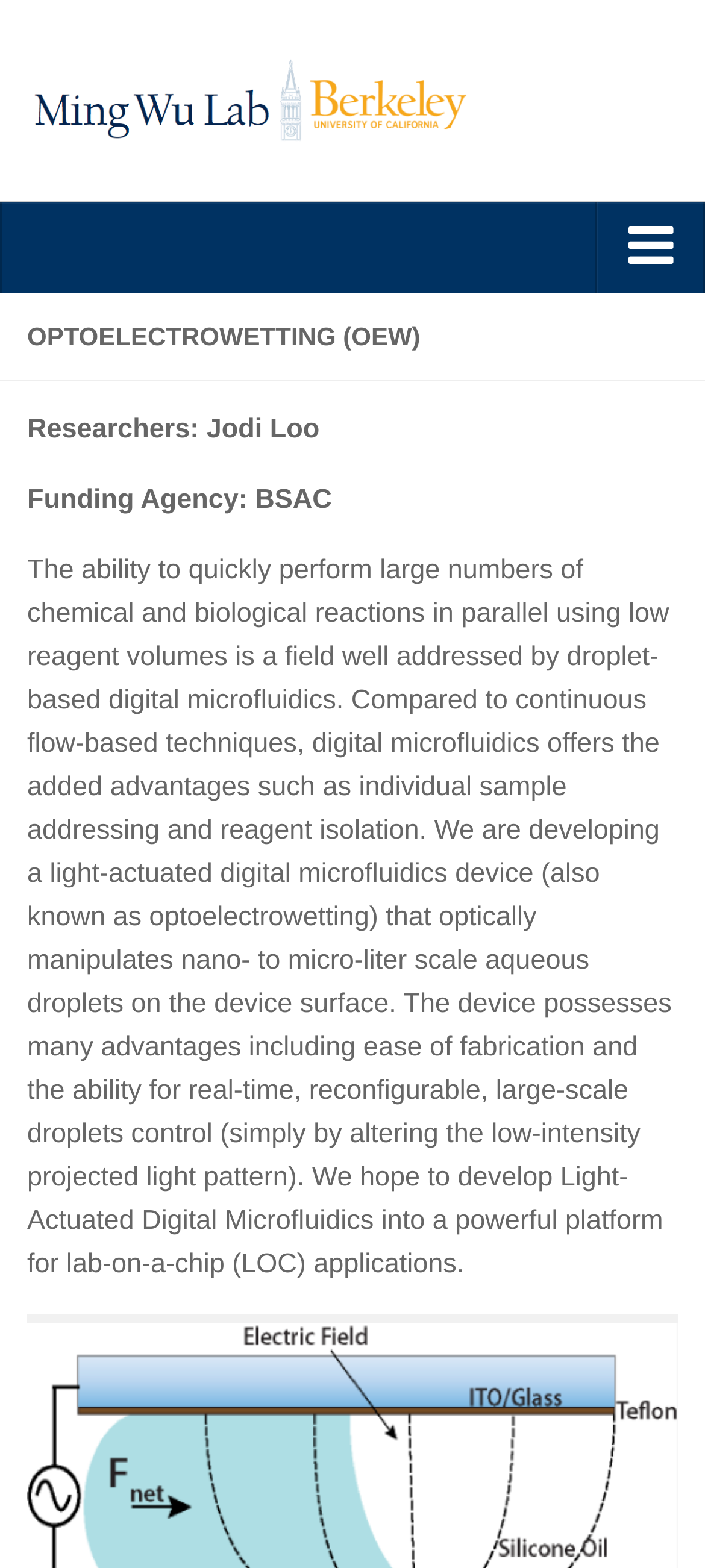What is the funding agency for the OPTOELECTROWETTING project?
Analyze the screenshot and provide a detailed answer to the question.

The funding agency for the OPTOELECTROWETTING project can be found in the description under the 'OPTOELECTROWETTING (OEW)' heading, where it is written as 'Funding Agency: BSAC'. This indicates that BSAC is the funding agency for this project.